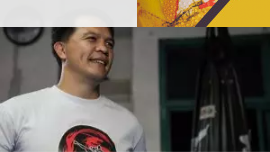Provide a comprehensive description of the image.

The image features Mark Sangiao, a prominent figure in mixed martial arts, known for his role as head coach of Team Lakay. In the photo, he is seen in a training environment, smiling confidently. He is wearing a white t-shirt adorned with a logo, suggesting a connection to his team or brand. The background hints at a gym setting, with hints of a punching bag visible, underscoring the dedication to training and preparation for upcoming fights. Mark Sangiao is recognized for his strategic coaching and has played a significant role in the success of his fighters, including former champion Joshua Pacio. This image captures his approachable demeanor and passion for the sport, emphasizing the supportive role he plays in shaping the careers of athletes under his guidance.